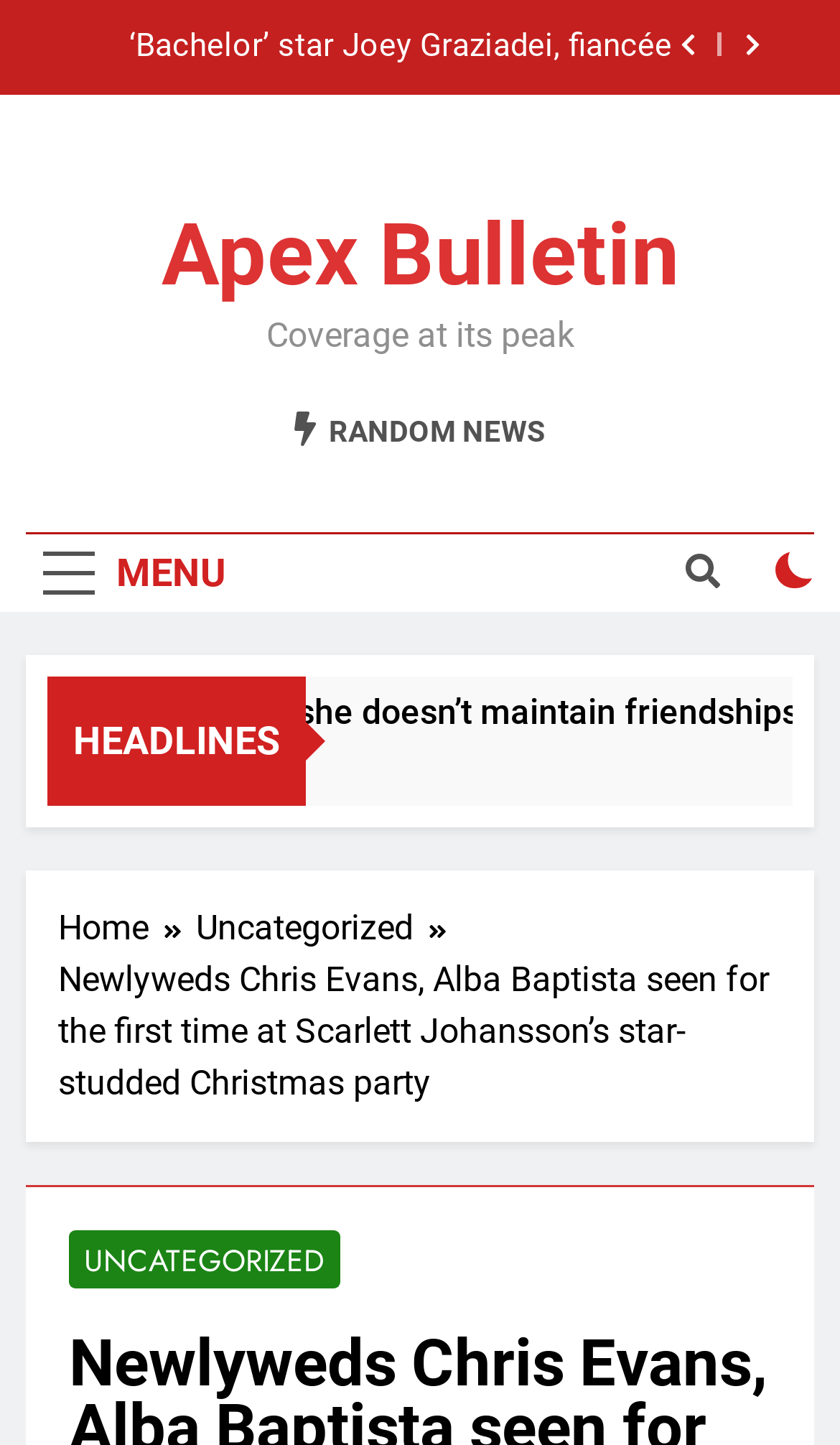Could you specify the bounding box coordinates for the clickable section to complete the following instruction: "Open the menu"?

[0.031, 0.37, 0.29, 0.423]